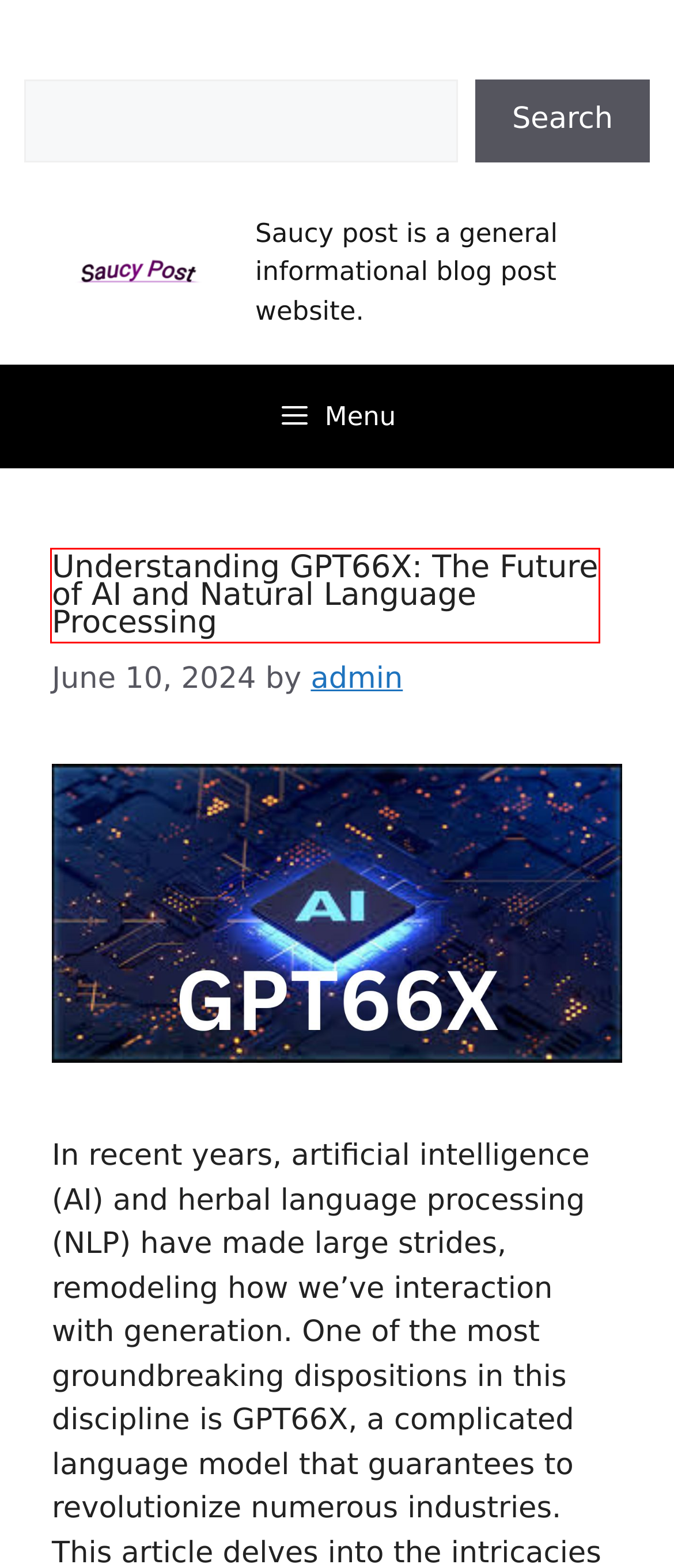You have a screenshot showing a webpage with a red bounding box highlighting an element. Choose the webpage description that best fits the new webpage after clicking the highlighted element. The descriptions are:
A. Business - Saucy post
B. free guest posting websites - Saucy post
C. Privacy Policy - Saucy post
D. admin - Saucy post
E. business - Saucy post
F. Digital Marketing - Saucy post
G. Contact - Saucy post
H. Understanding GPT66X: The Future of AI and Natural Language Processing - Saucy post

H